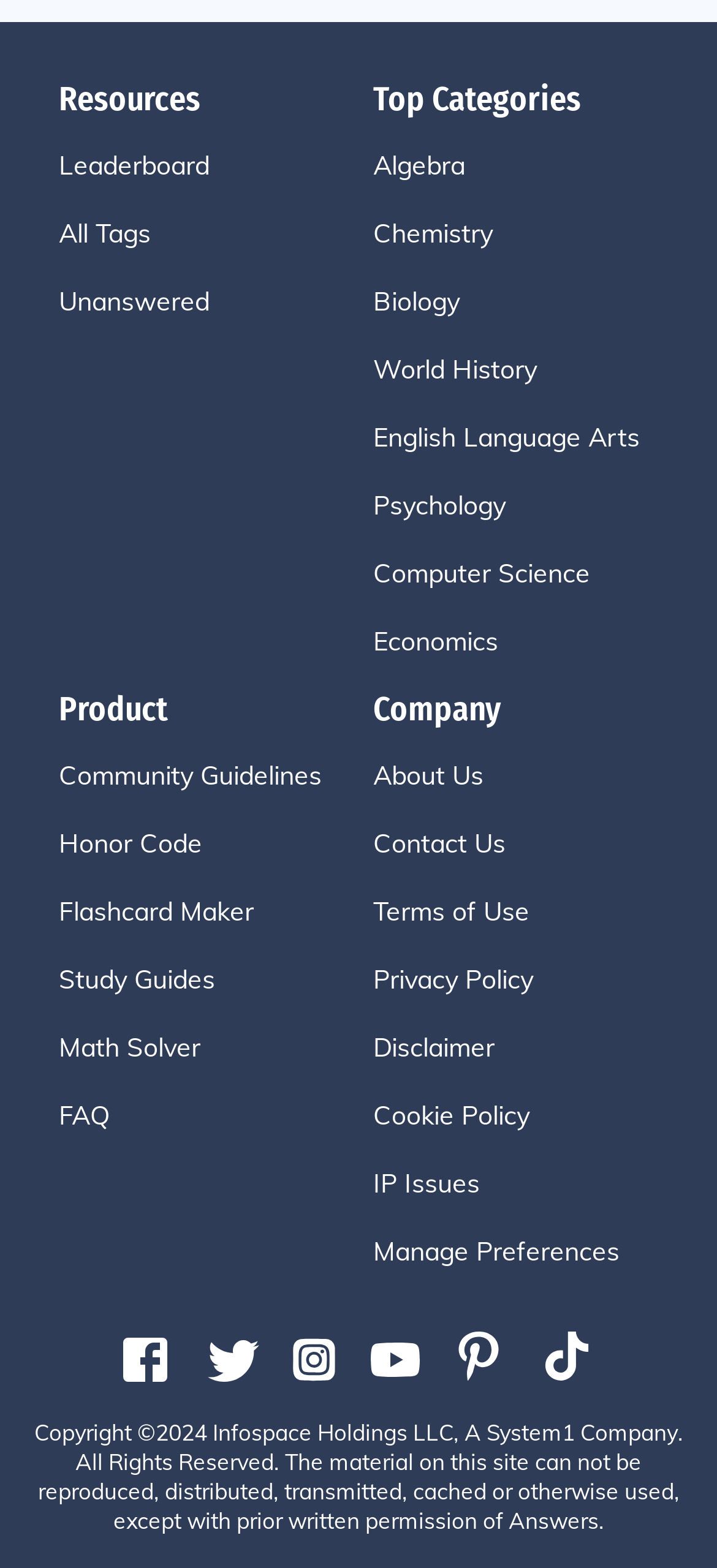Locate the bounding box coordinates of the clickable region necessary to complete the following instruction: "Manage preferences". Provide the coordinates in the format of four float numbers between 0 and 1, i.e., [left, top, right, bottom].

[0.521, 0.786, 0.959, 0.811]